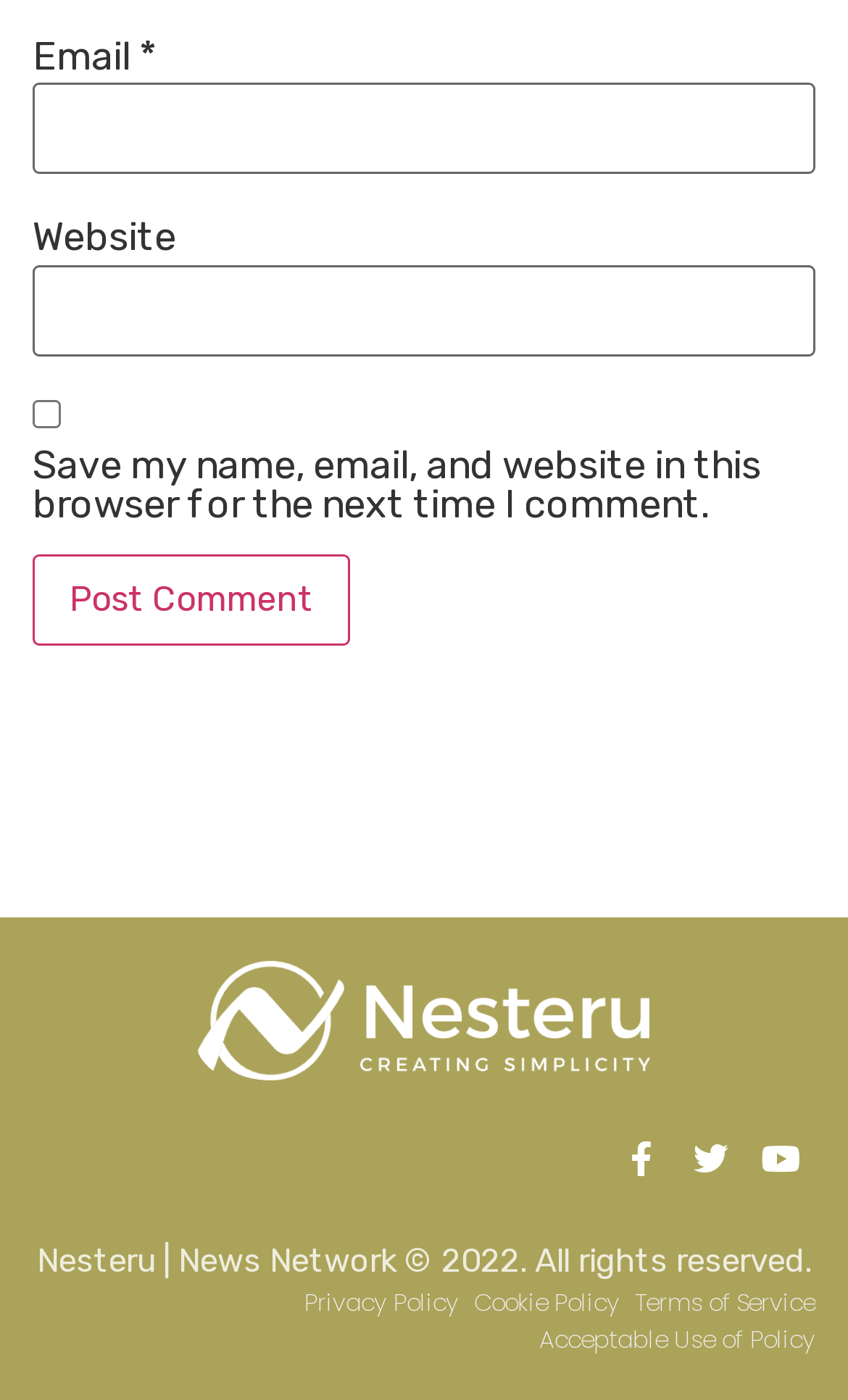Locate the bounding box of the UI element with the following description: "Terms of Service".

[0.749, 0.918, 0.962, 0.944]